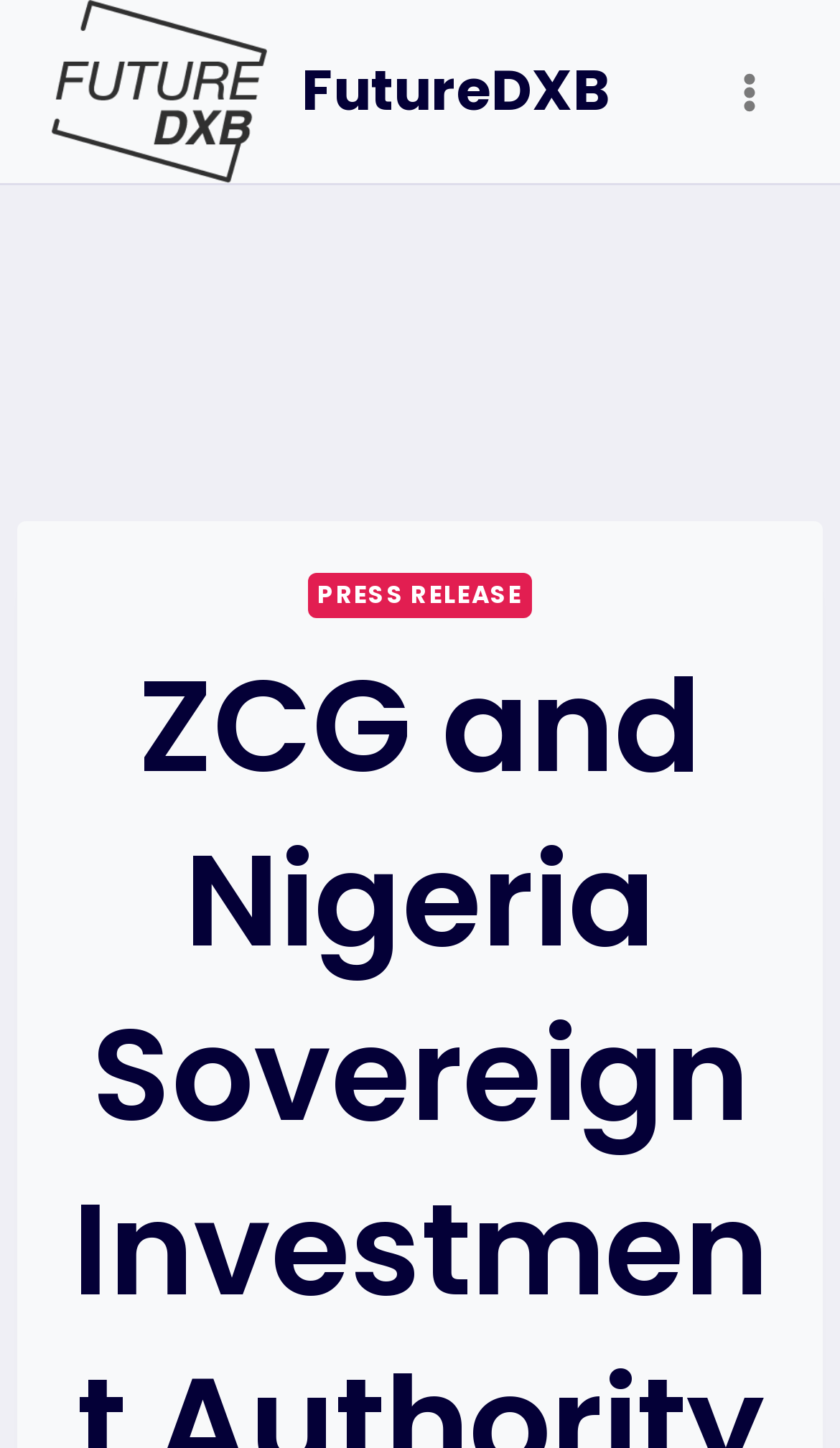Based on the element description "Press Release", predict the bounding box coordinates of the UI element.

[0.368, 0.395, 0.632, 0.427]